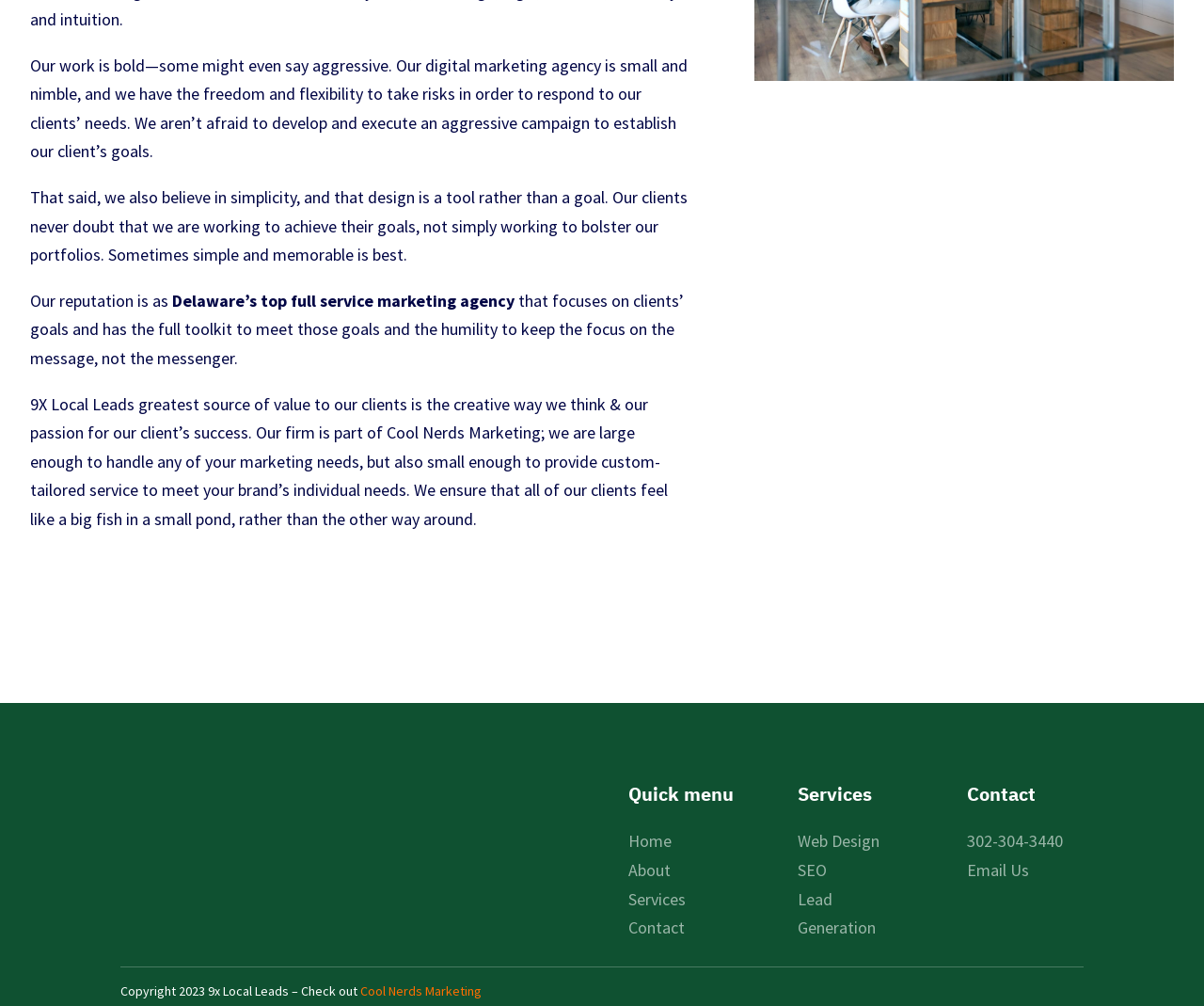How many links are there in the quick menu?
Analyze the screenshot and provide a detailed answer to the question.

The quick menu is located at the bottom of the page and contains links to 'Home', 'About', 'Services', and 'Contact'. Therefore, there are 4 links in the quick menu.